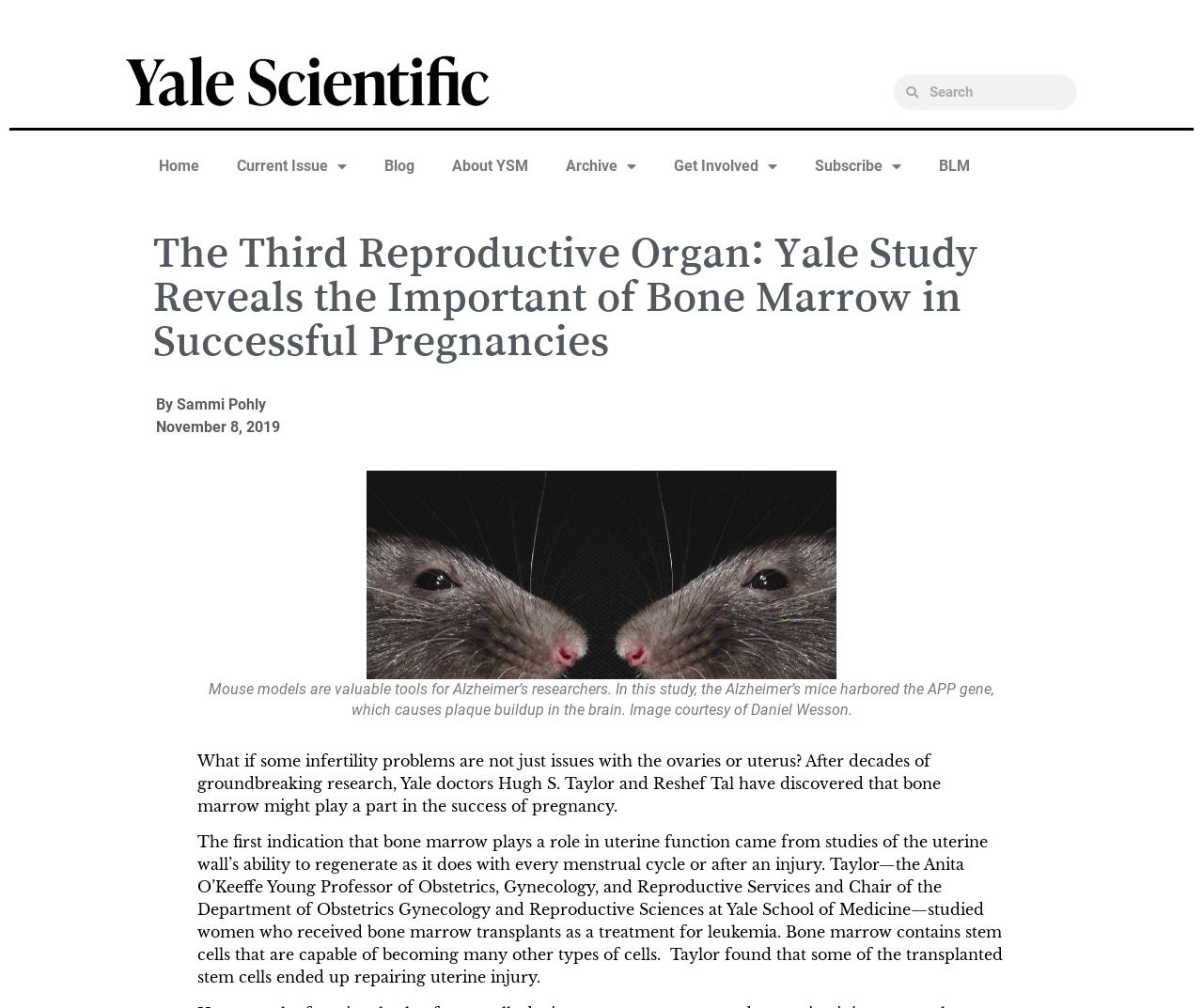When was the article published?
Look at the screenshot and provide an in-depth answer.

The article provides a timestamp 'November 8, 2019' which indicates the publication date.